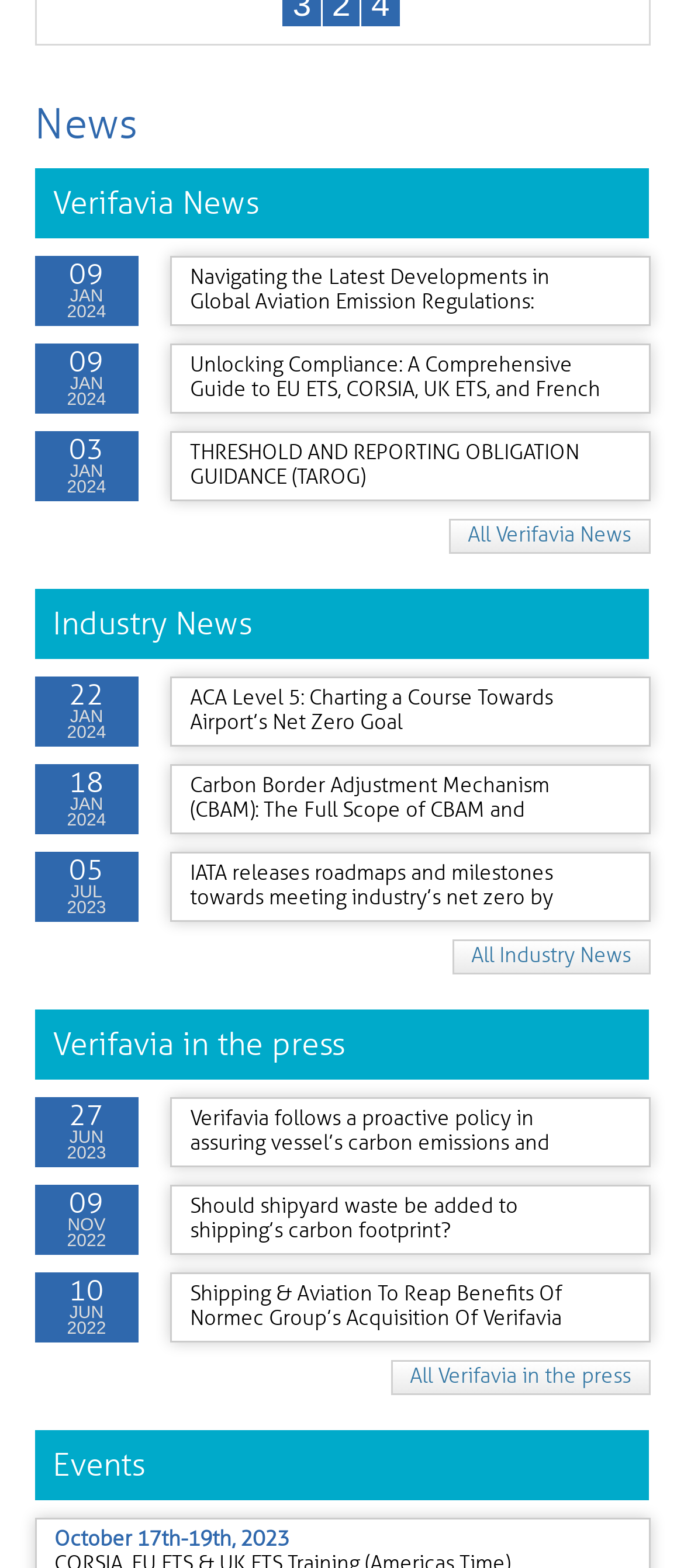Find the coordinates for the bounding box of the element with this description: "Contact Page".

None